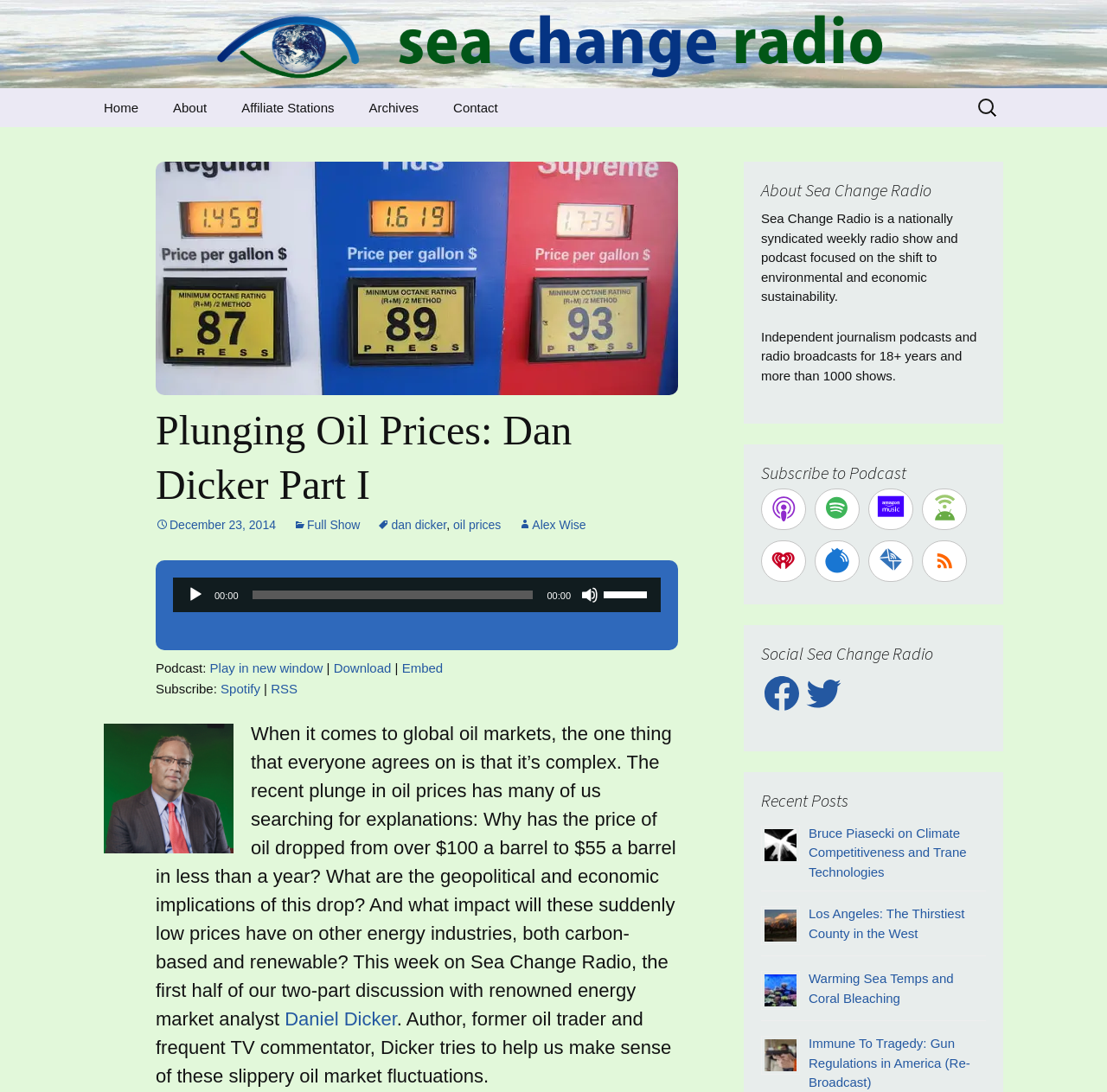Select the bounding box coordinates of the element I need to click to carry out the following instruction: "Search for something".

[0.88, 0.082, 0.906, 0.116]